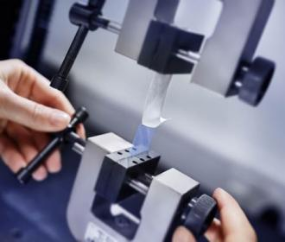Answer this question in one word or a short phrase: What is the purpose of the apparatus?

Material evaluation